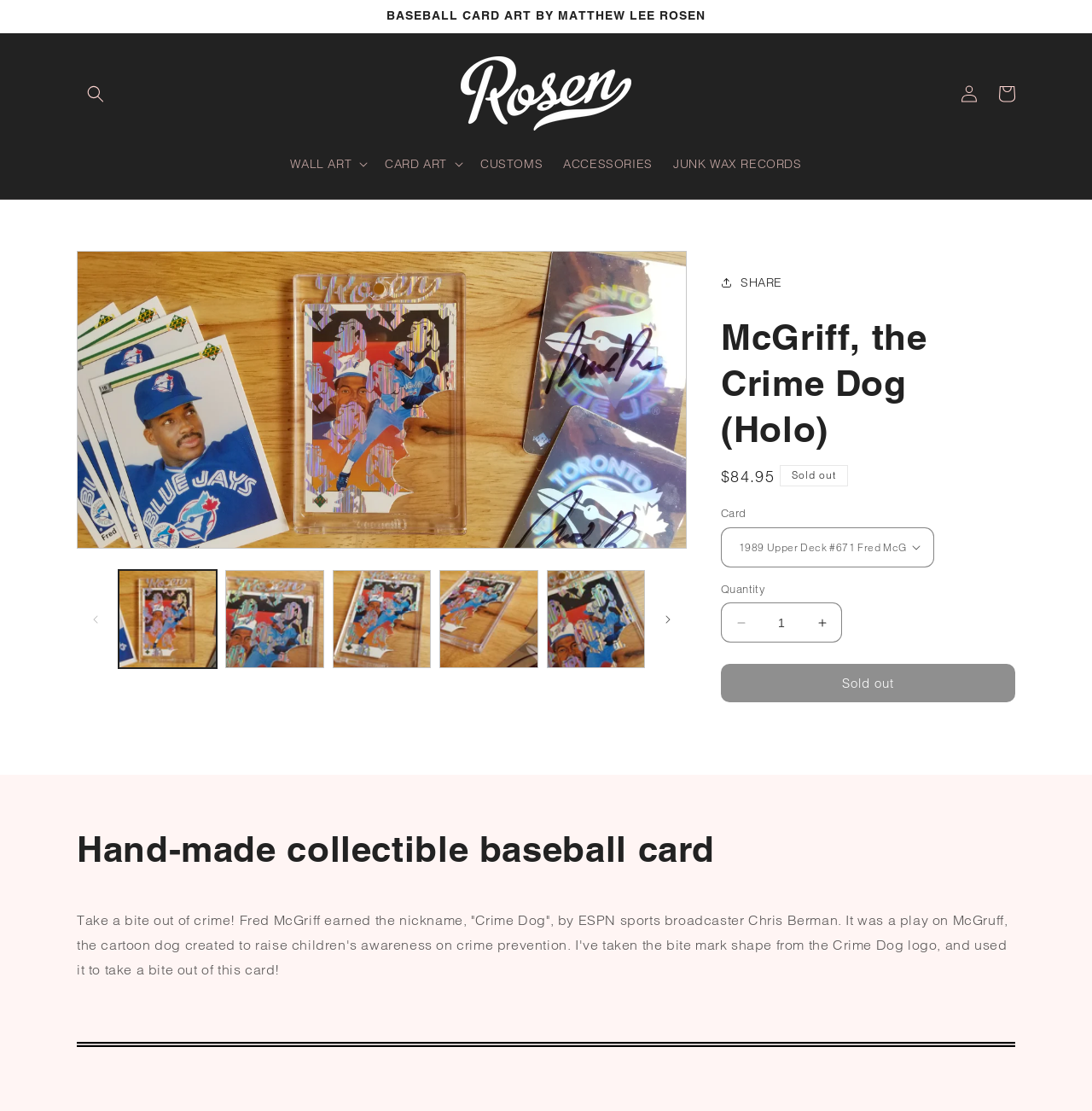What is the function of the button with the text 'SHARE'?
Answer the question with detailed information derived from the image.

The function of the button with the text 'SHARE' can be inferred from its label. It is likely used to share the baseball card on social media or other platforms. The button is located in the region with bounding box coordinates [0.66, 0.238, 0.716, 0.271].